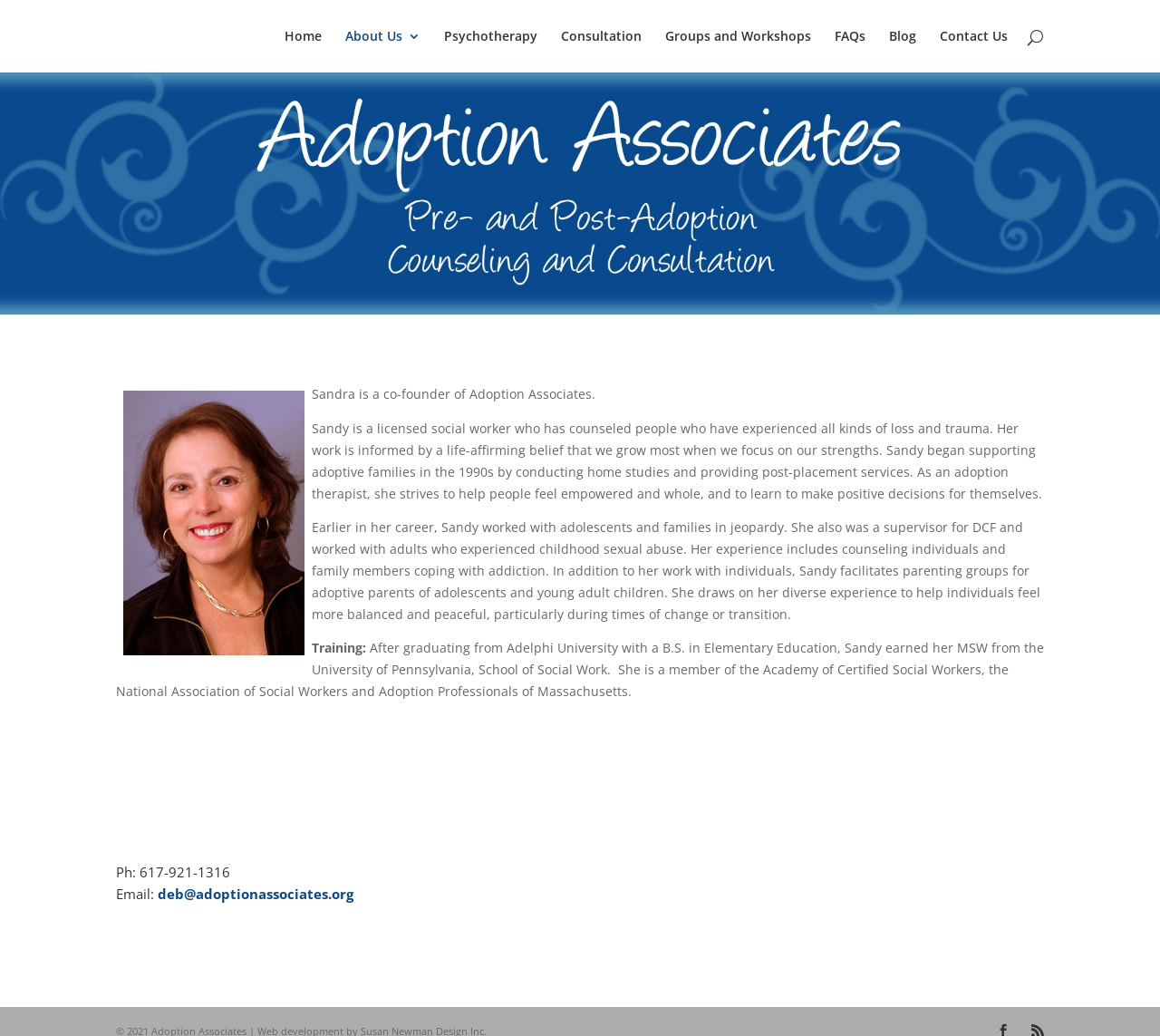Please provide a brief answer to the following inquiry using a single word or phrase:
What is the email address of Adoption Associates?

deb@adoptionassociates.org